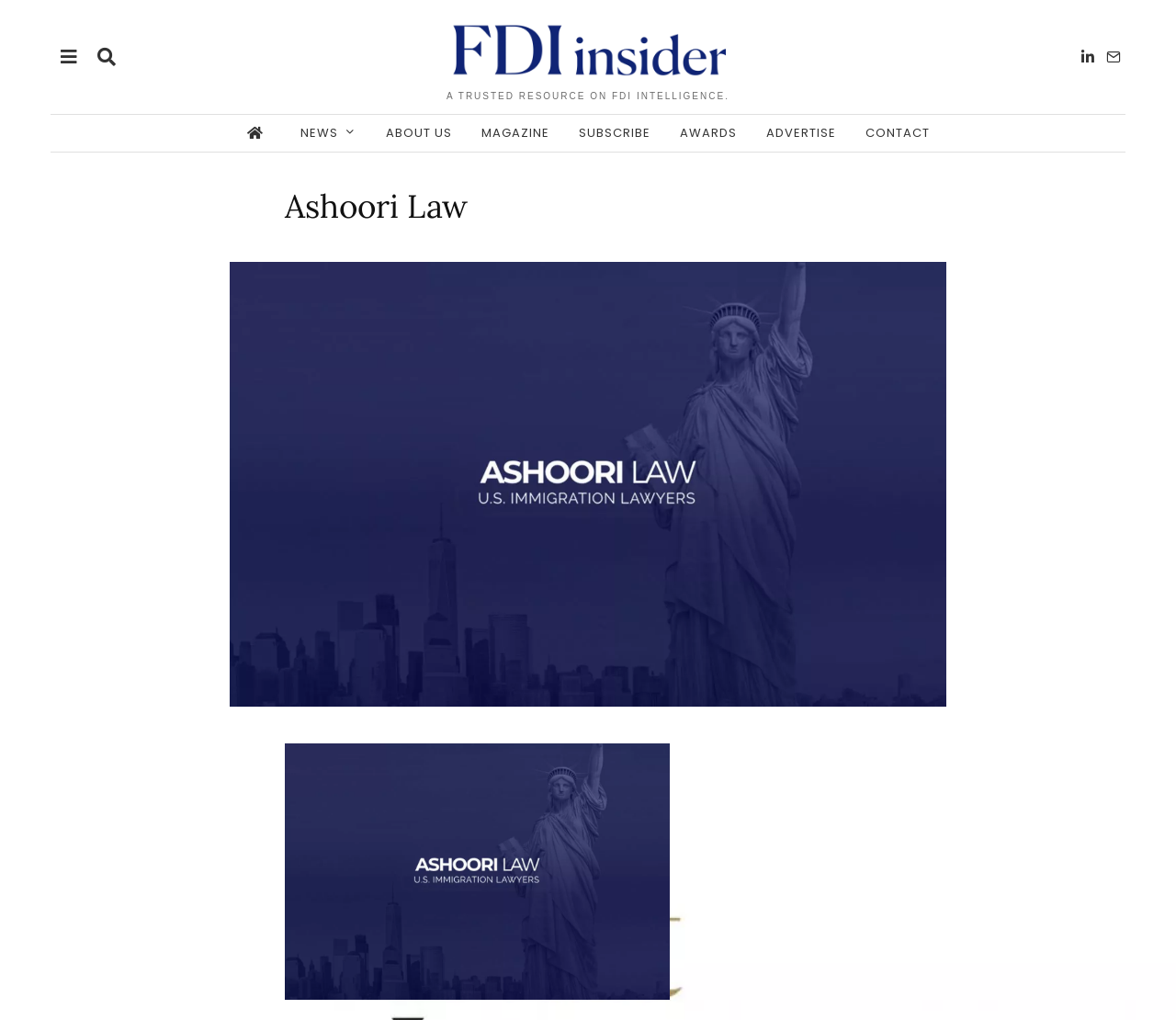From the screenshot, find the bounding box of the UI element matching this description: "Magazine". Supply the bounding box coordinates in the form [left, top, right, bottom], each a float between 0 and 1.

[0.398, 0.113, 0.478, 0.149]